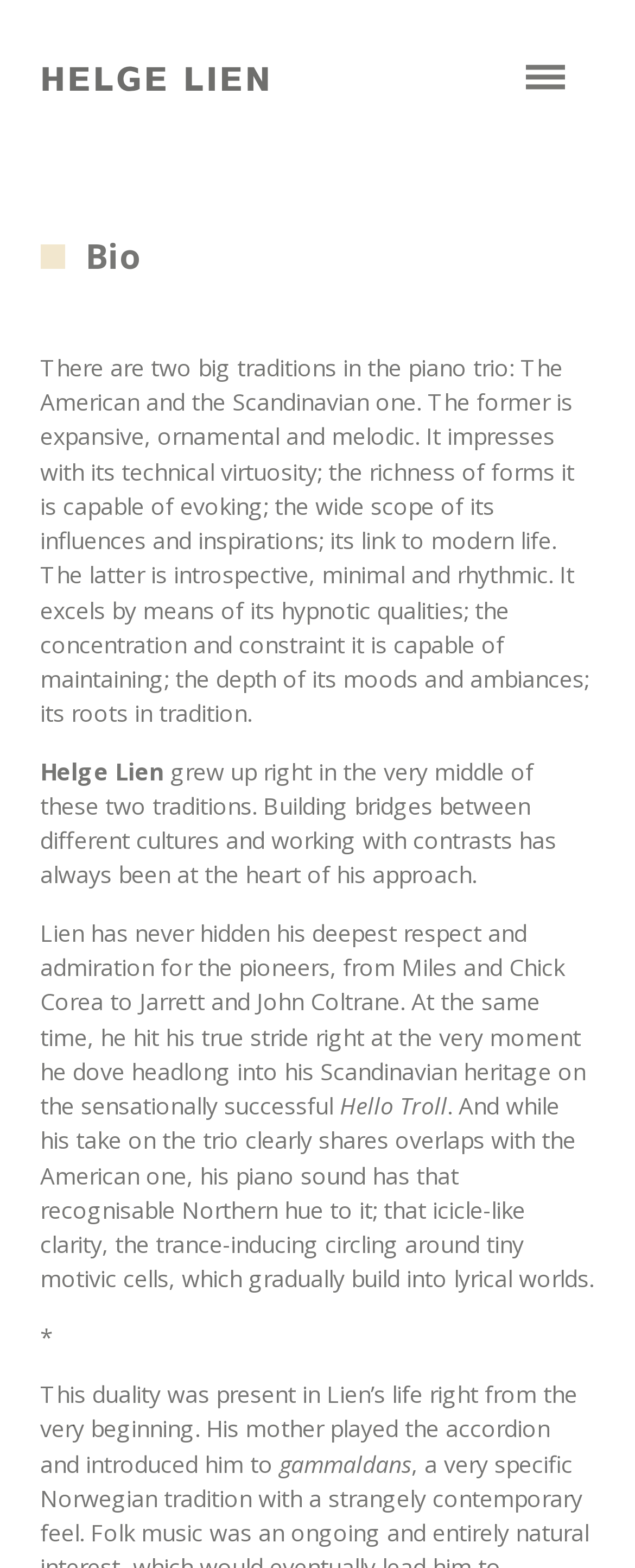What is the name of the album mentioned in the text?
Refer to the image and respond with a one-word or short-phrase answer.

Hello Troll